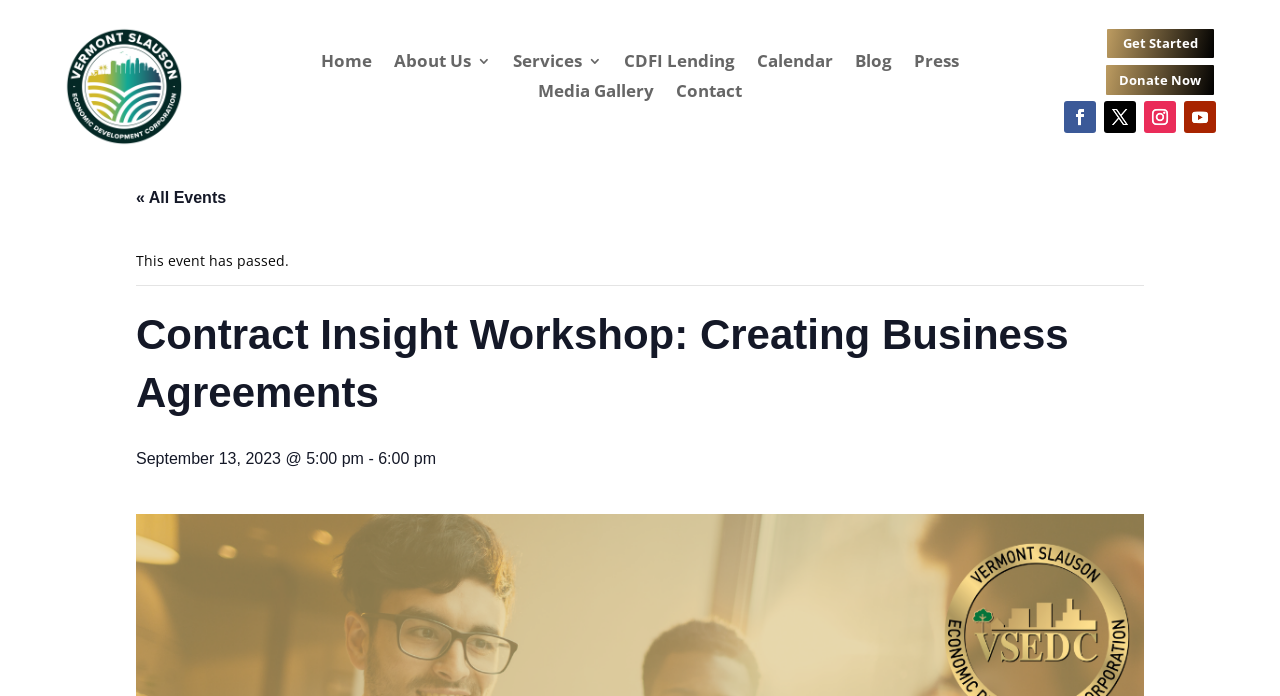Please identify the bounding box coordinates of the clickable region that I should interact with to perform the following instruction: "contact us". The coordinates should be expressed as four float numbers between 0 and 1, i.e., [left, top, right, bottom].

[0.528, 0.12, 0.58, 0.152]